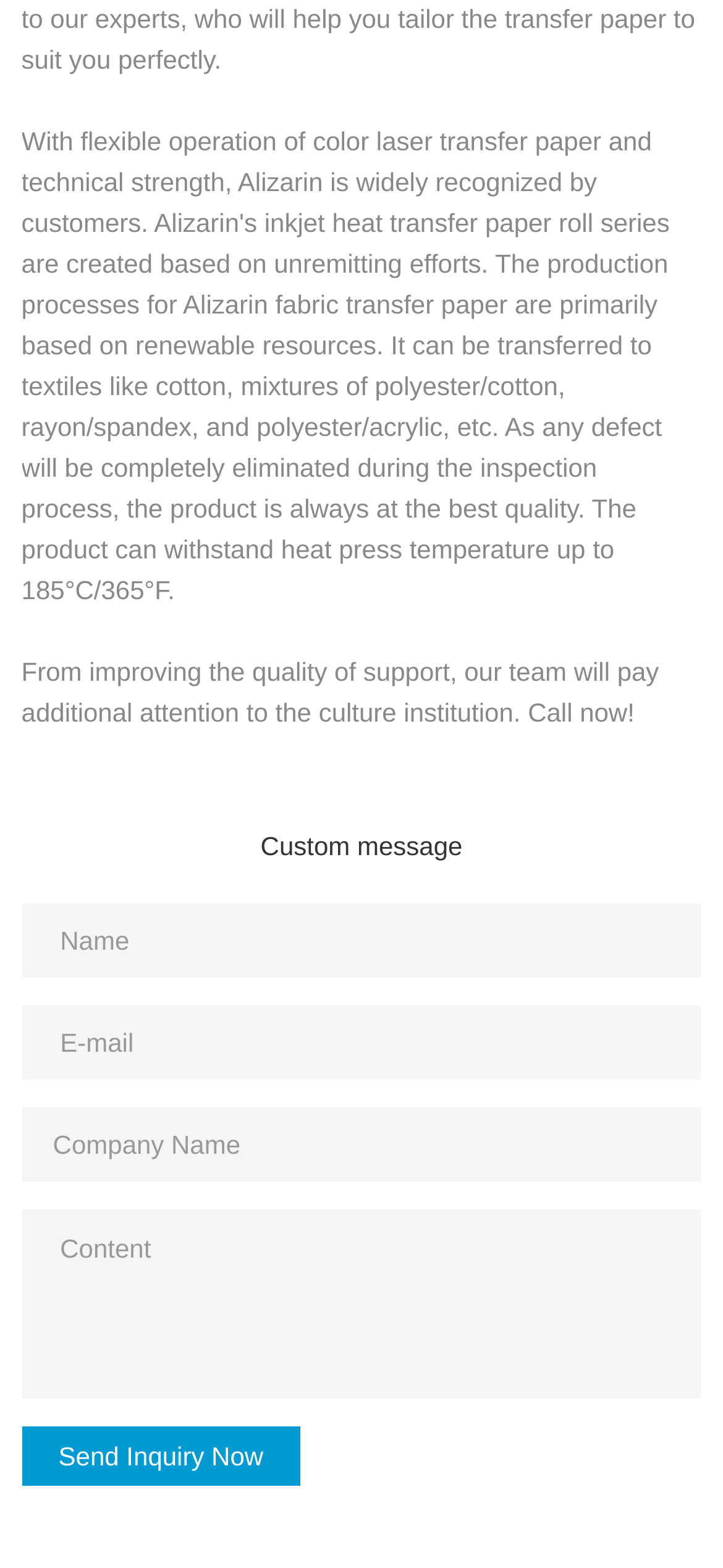Respond with a single word or short phrase to the following question: 
What is the call to action on the webpage?

Call now